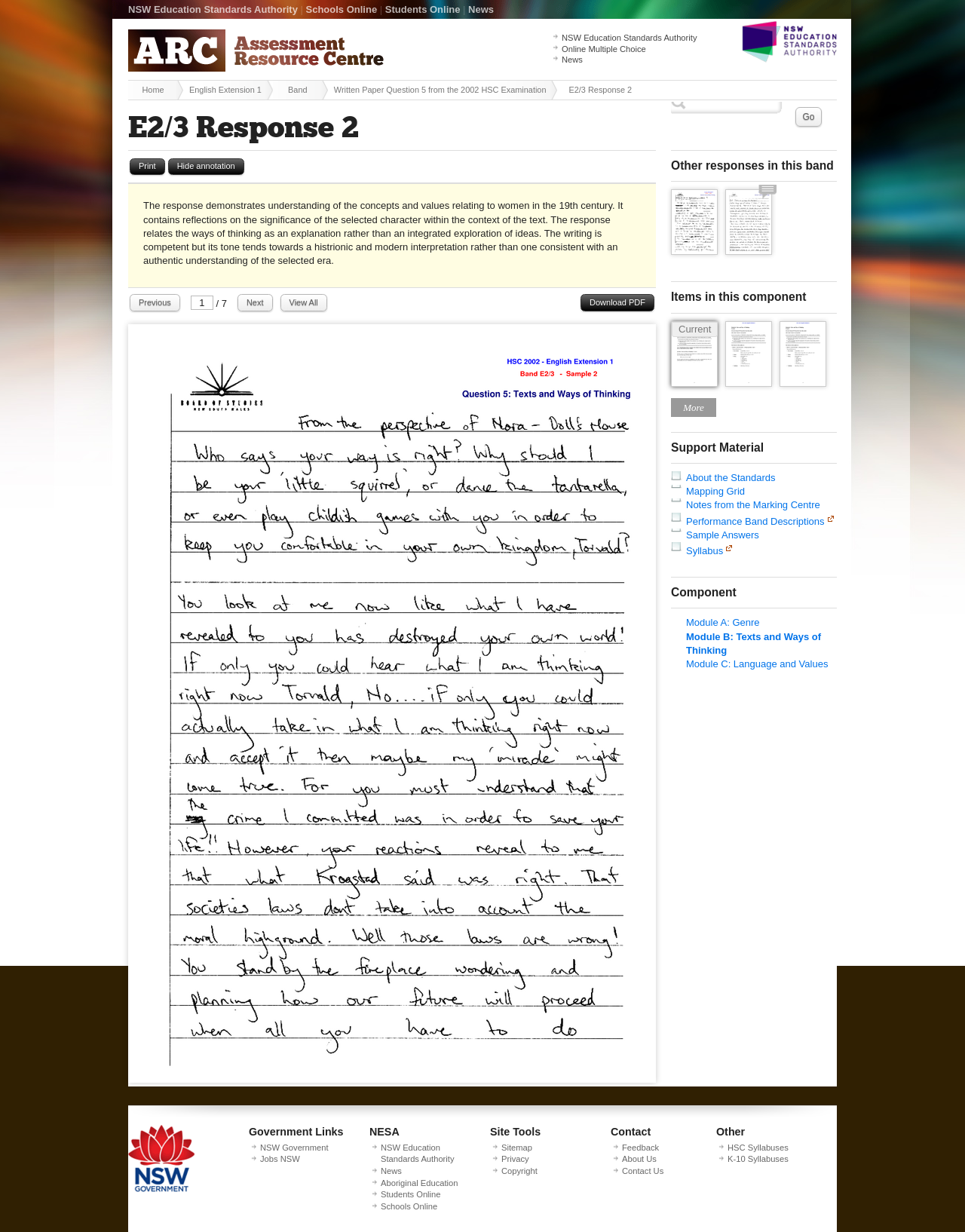Find the bounding box coordinates for the area that should be clicked to accomplish the instruction: "Print the page".

[0.134, 0.128, 0.171, 0.142]